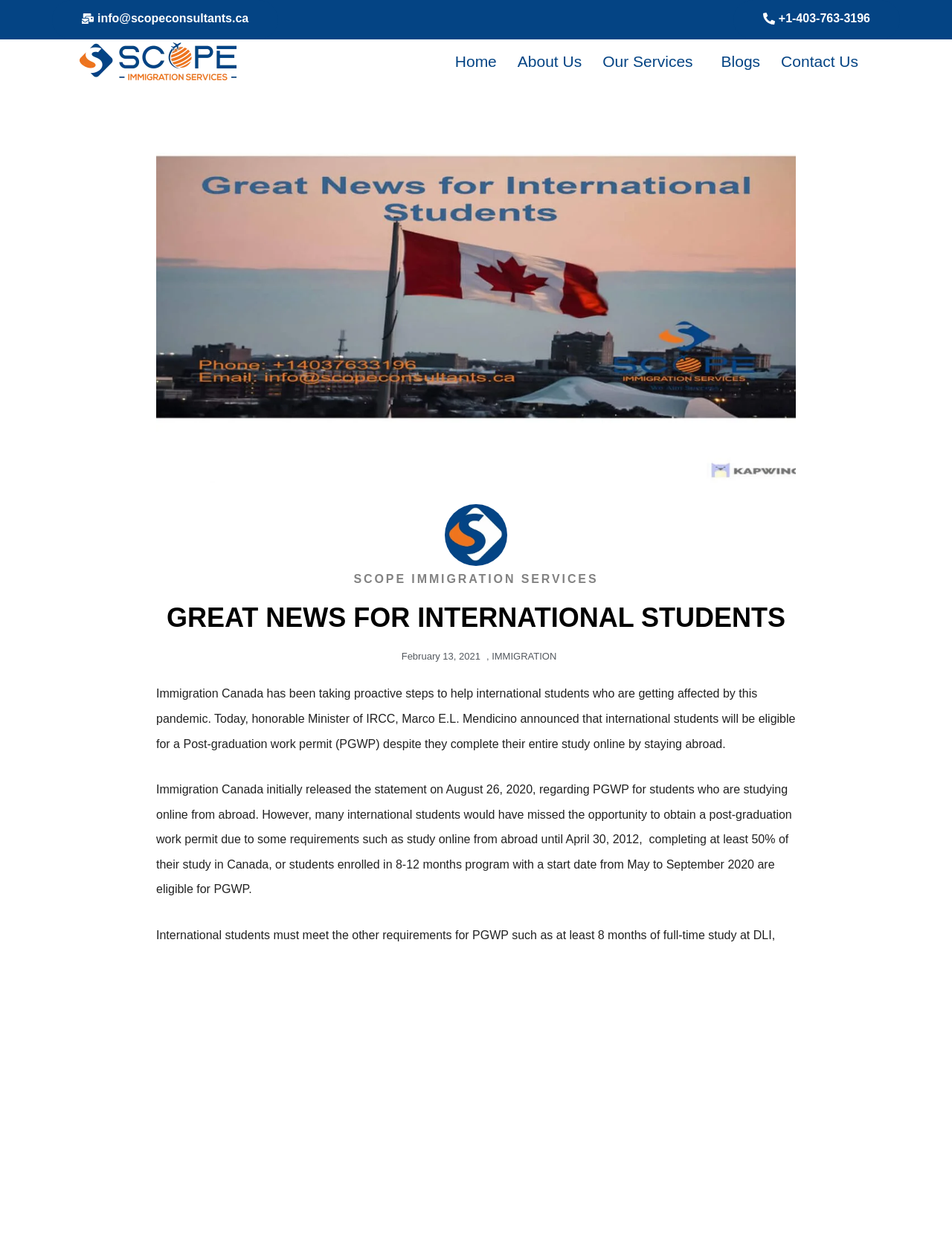Provide the bounding box coordinates of the HTML element this sentence describes: "IMMIGRATION". The bounding box coordinates consist of four float numbers between 0 and 1, i.e., [left, top, right, bottom].

[0.517, 0.521, 0.585, 0.53]